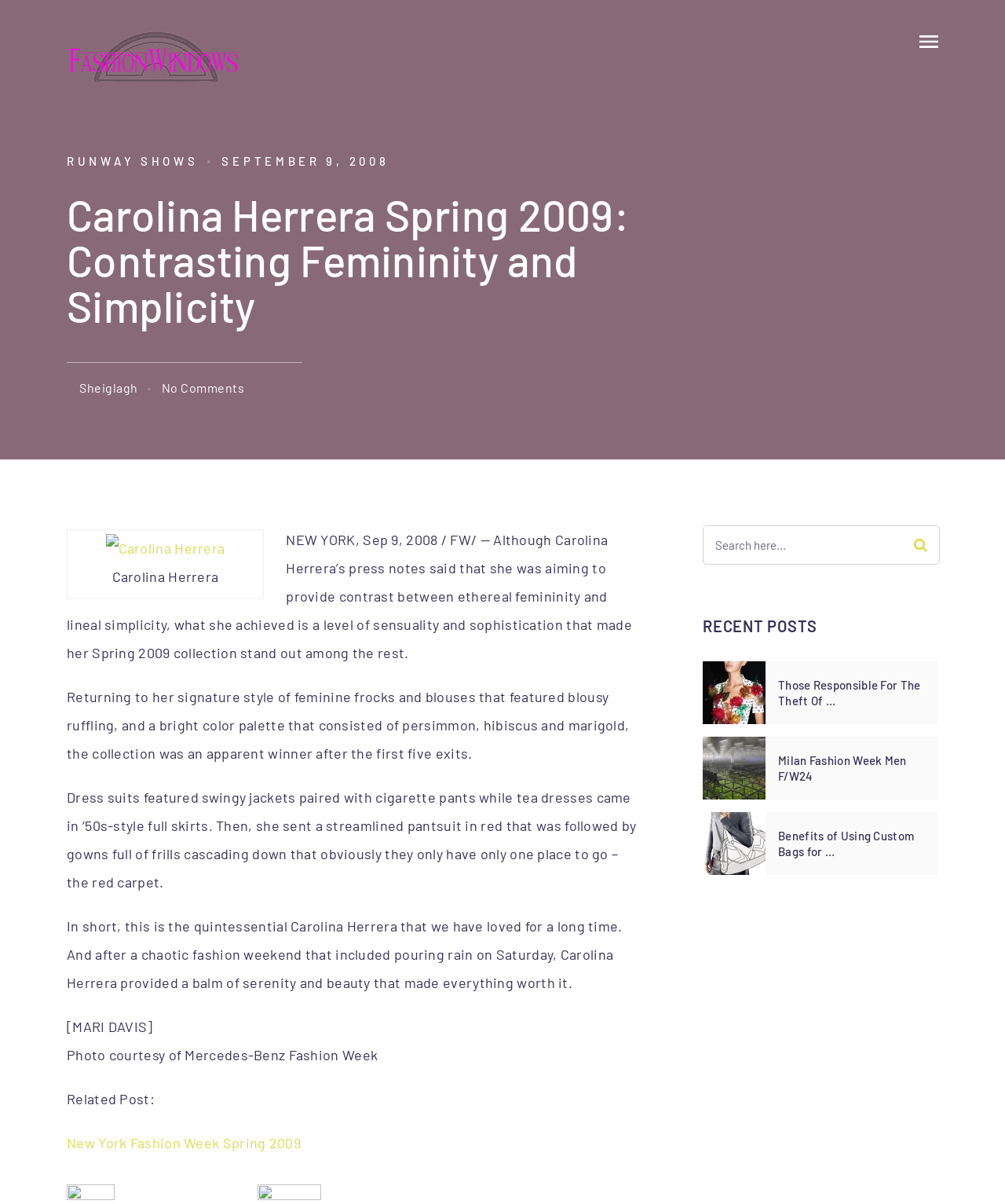Identify the bounding box coordinates for the element you need to click to achieve the following task: "Search for something in the search bar". Provide the bounding box coordinates as four float numbers between 0 and 1, in the form [left, top, right, bottom].

[0.7, 0.437, 0.934, 0.468]